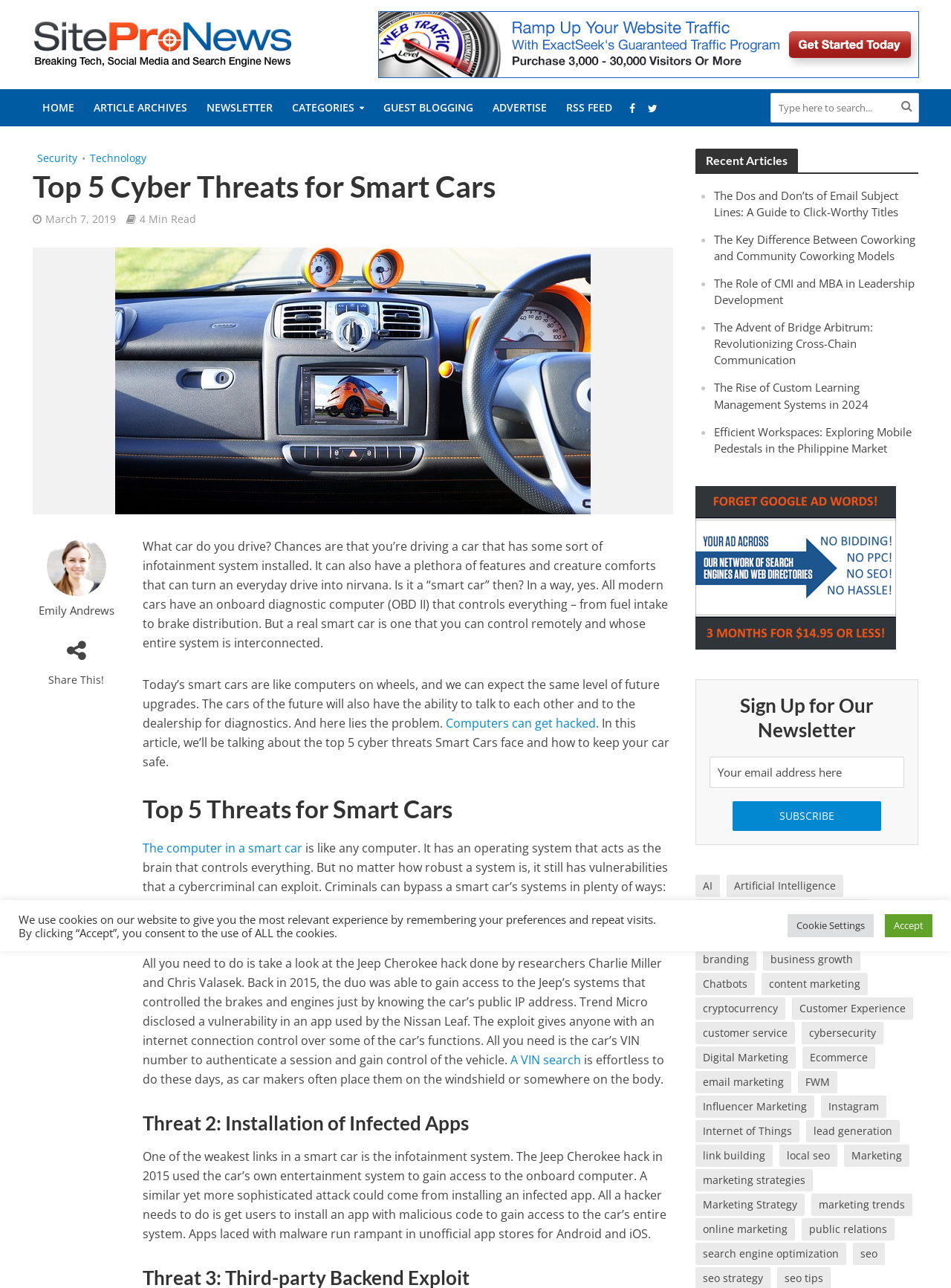Please identify the bounding box coordinates of the element's region that I should click in order to complete the following instruction: "Click on HOME". The bounding box coordinates consist of four float numbers between 0 and 1, i.e., [left, top, right, bottom].

[0.034, 0.069, 0.088, 0.098]